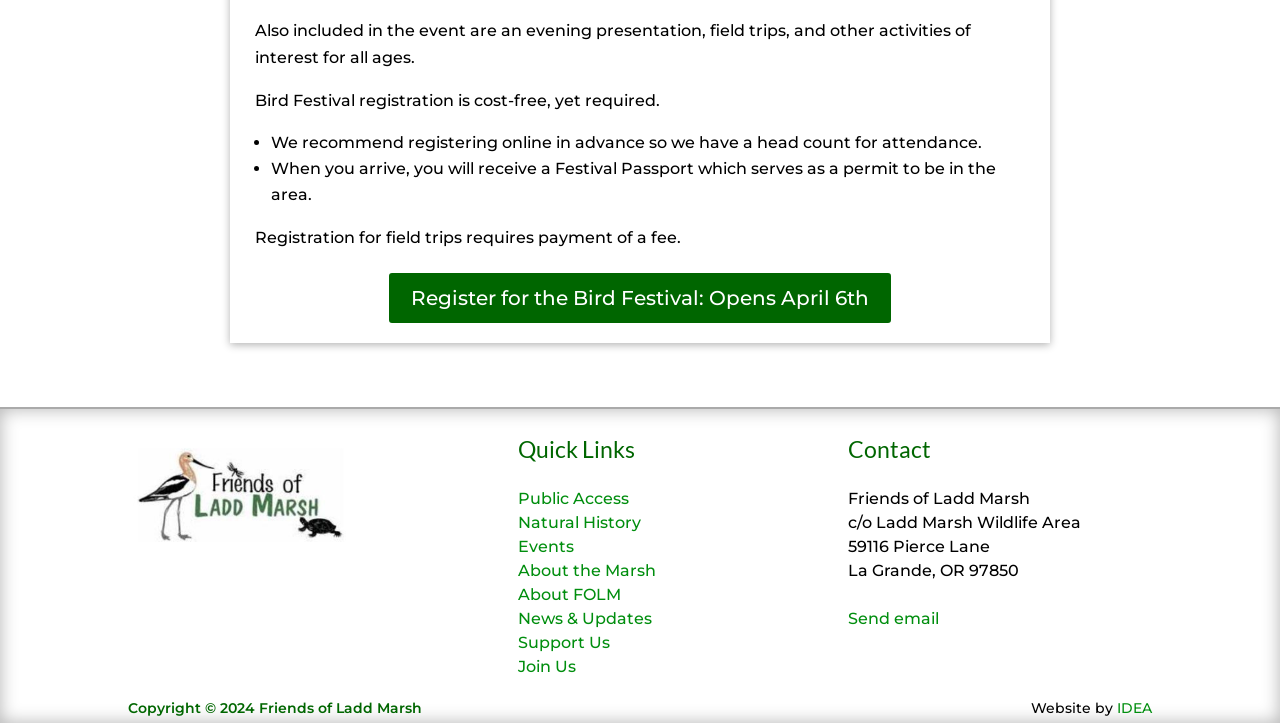Bounding box coordinates should be in the format (top-left x, top-left y, bottom-right x, bottom-right y) and all values should be floating point numbers between 0 and 1. Determine the bounding box coordinate for the UI element described as: About the Marsh

[0.405, 0.776, 0.513, 0.802]